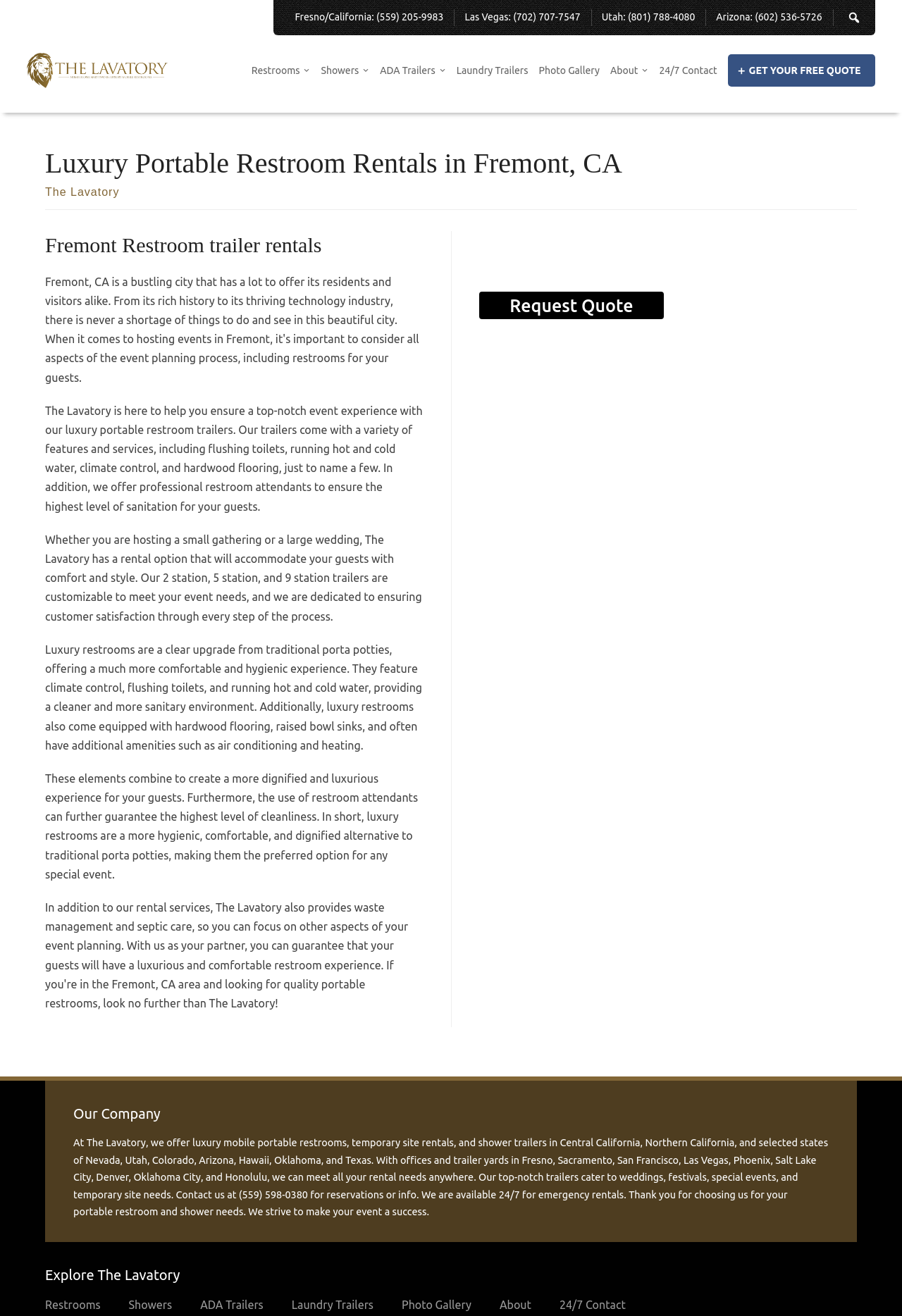Identify and provide the main heading of the webpage.

Luxury Portable Restroom Rentals in Fremont, CA
The Lavatory